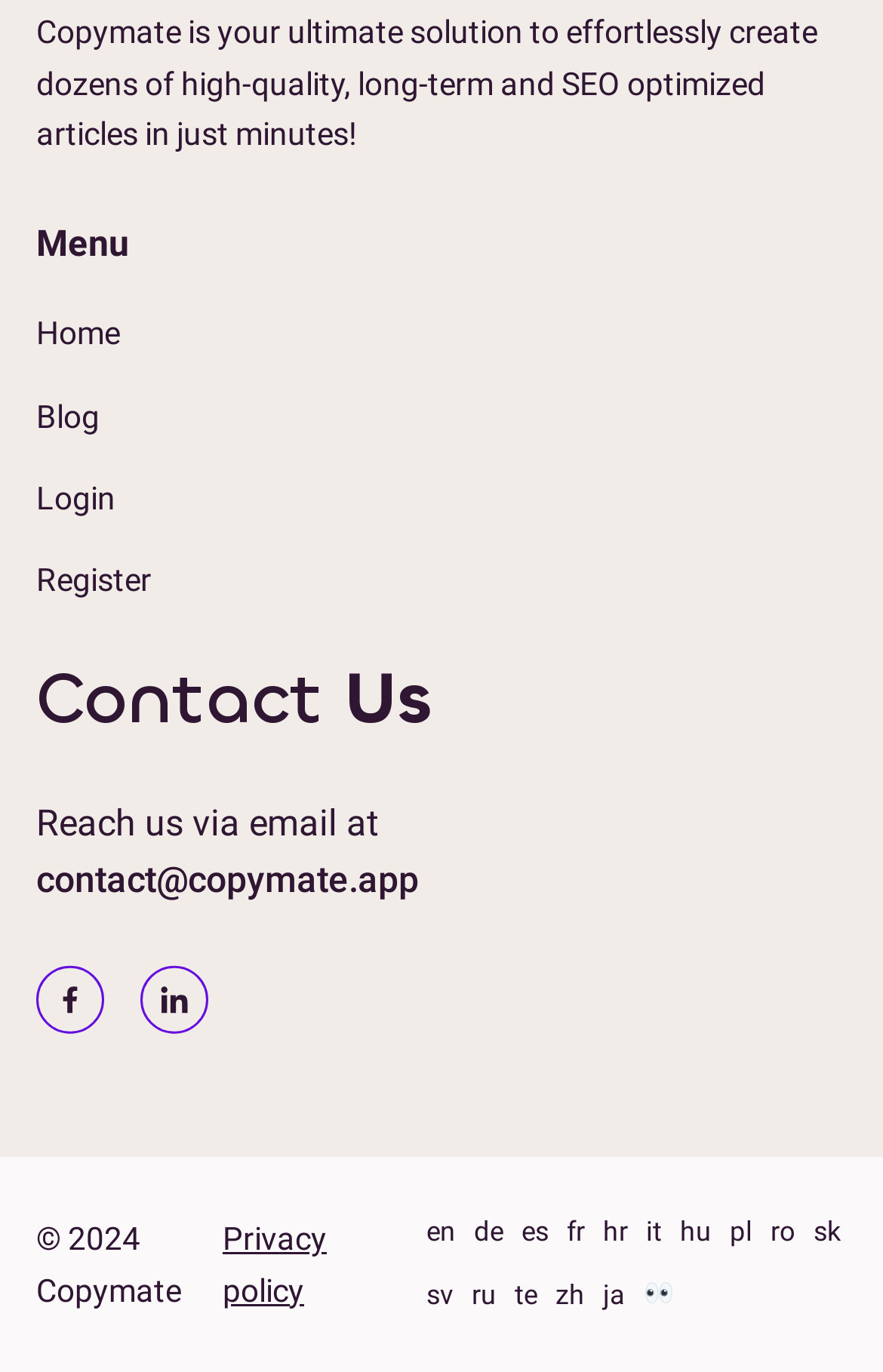Please find the bounding box coordinates of the element that must be clicked to perform the given instruction: "Click on the Contact Us heading". The coordinates should be four float numbers from 0 to 1, i.e., [left, top, right, bottom].

[0.041, 0.481, 0.959, 0.539]